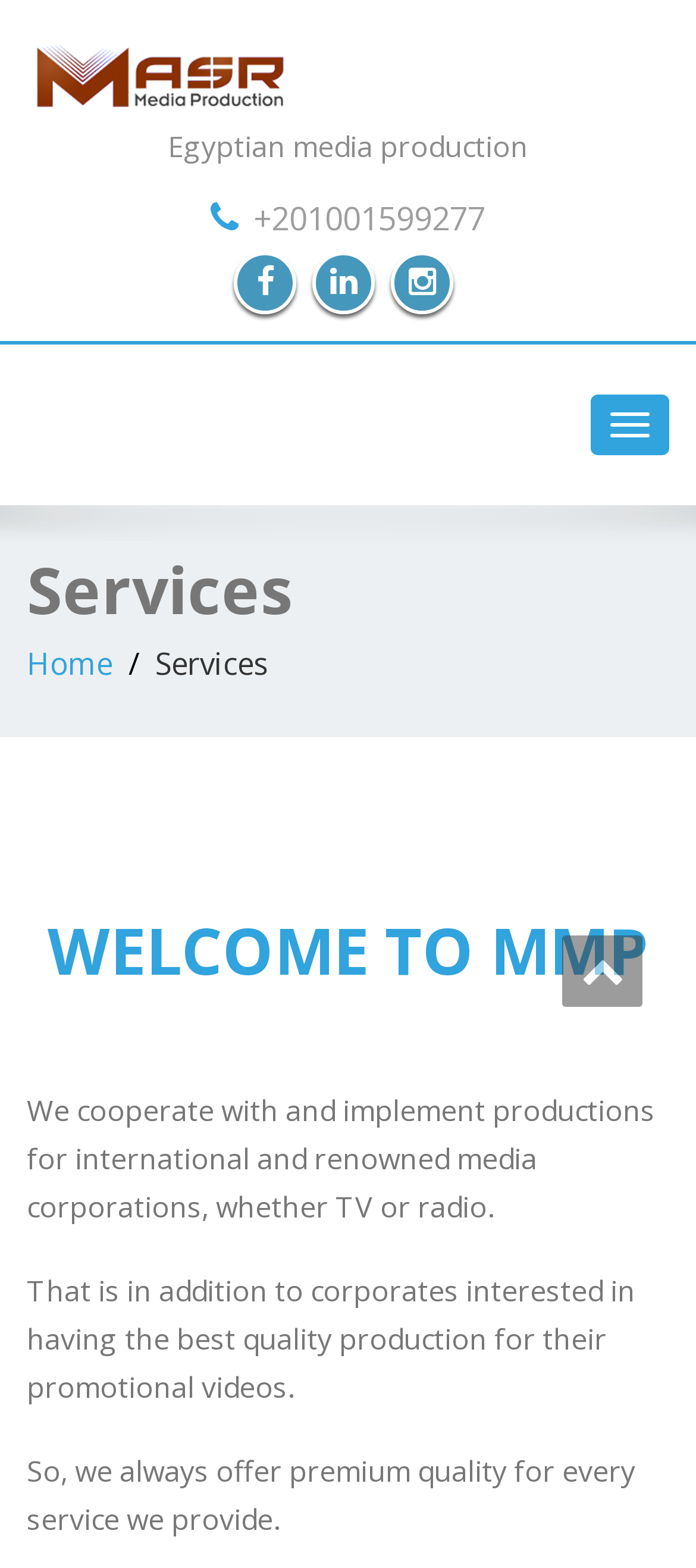Explain the webpage's design and content in an elaborate manner.

The webpage is titled "Services - Masr media production" and has a prominent logo image at the top left corner, accompanied by a link to the website's homepage. Below the logo, there is a brief description of the company, "Egyptian media production". 

On the top right corner, there are three social media links, represented by icons, and a phone number link "+201001599277". A toggle navigation button is located at the top right edge of the page.

The main content of the page is divided into sections. The first section is headed by "Services" and has a link to the "Home" page below it. The next section is titled "WELCOME TO MMP" and contains three paragraphs of text. The first paragraph explains that the company cooperates with international media corporations to implement productions for TV and radio. The second paragraph mentions that they also work with corporates to produce high-quality promotional videos. The third paragraph emphasizes the company's commitment to providing premium quality services.

At the bottom right corner of the page, there is a link represented by an icon.